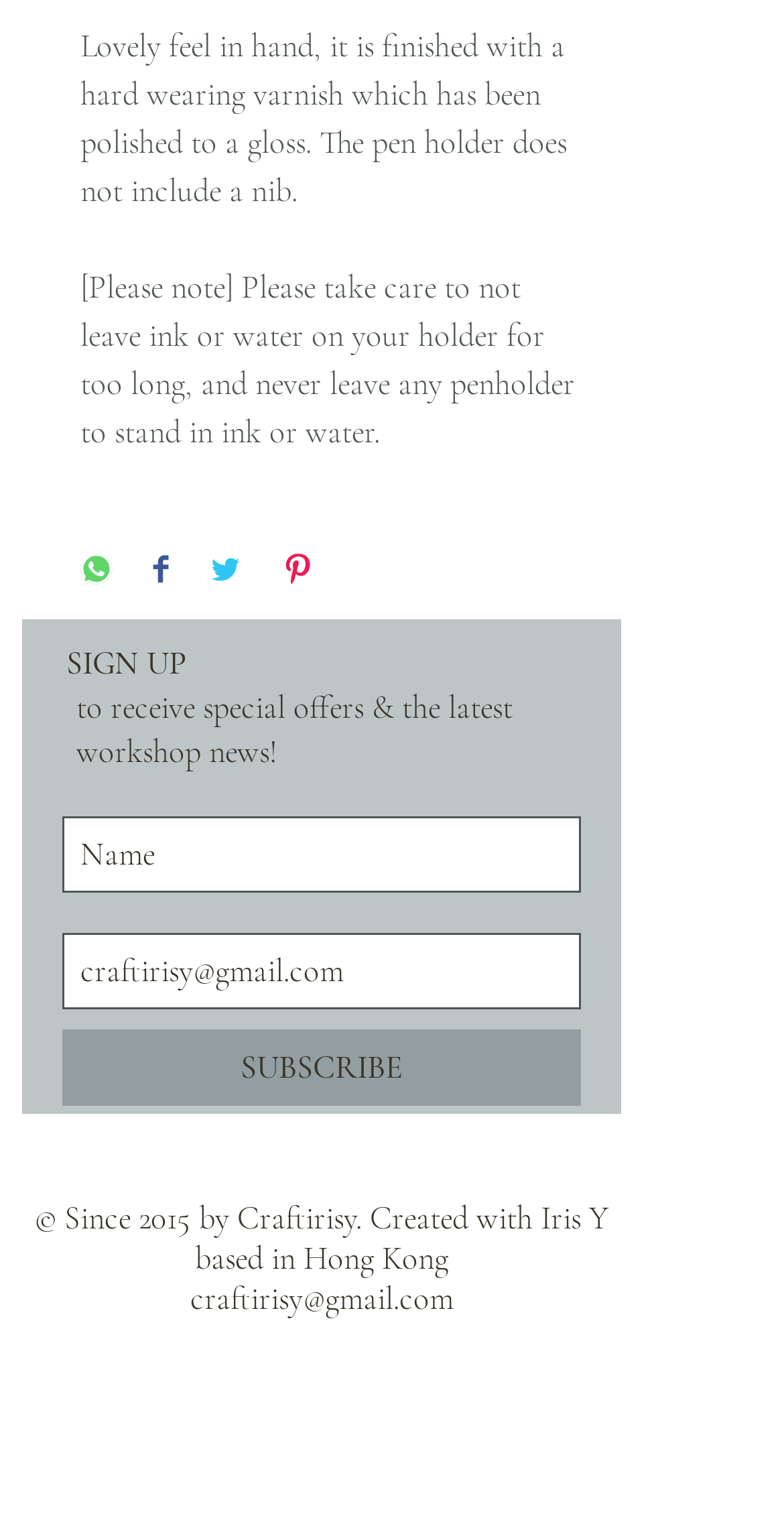Predict the bounding box coordinates of the area that should be clicked to accomplish the following instruction: "Subscribe to receive special offers". The bounding box coordinates should consist of four float numbers between 0 and 1, i.e., [left, top, right, bottom].

[0.079, 0.678, 0.741, 0.728]